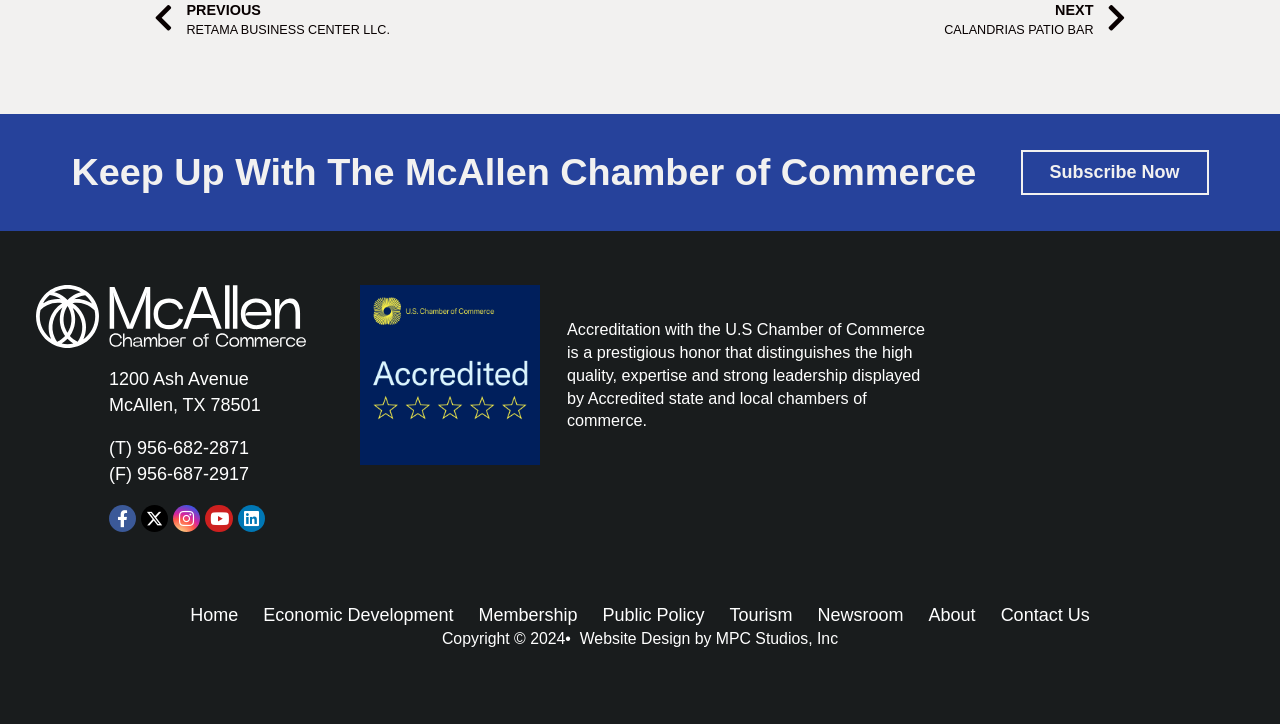Calculate the bounding box coordinates for the UI element based on the following description: "Contact Us". Ensure the coordinates are four float numbers between 0 and 1, i.e., [left, top, right, bottom].

[0.782, 0.834, 0.851, 0.864]